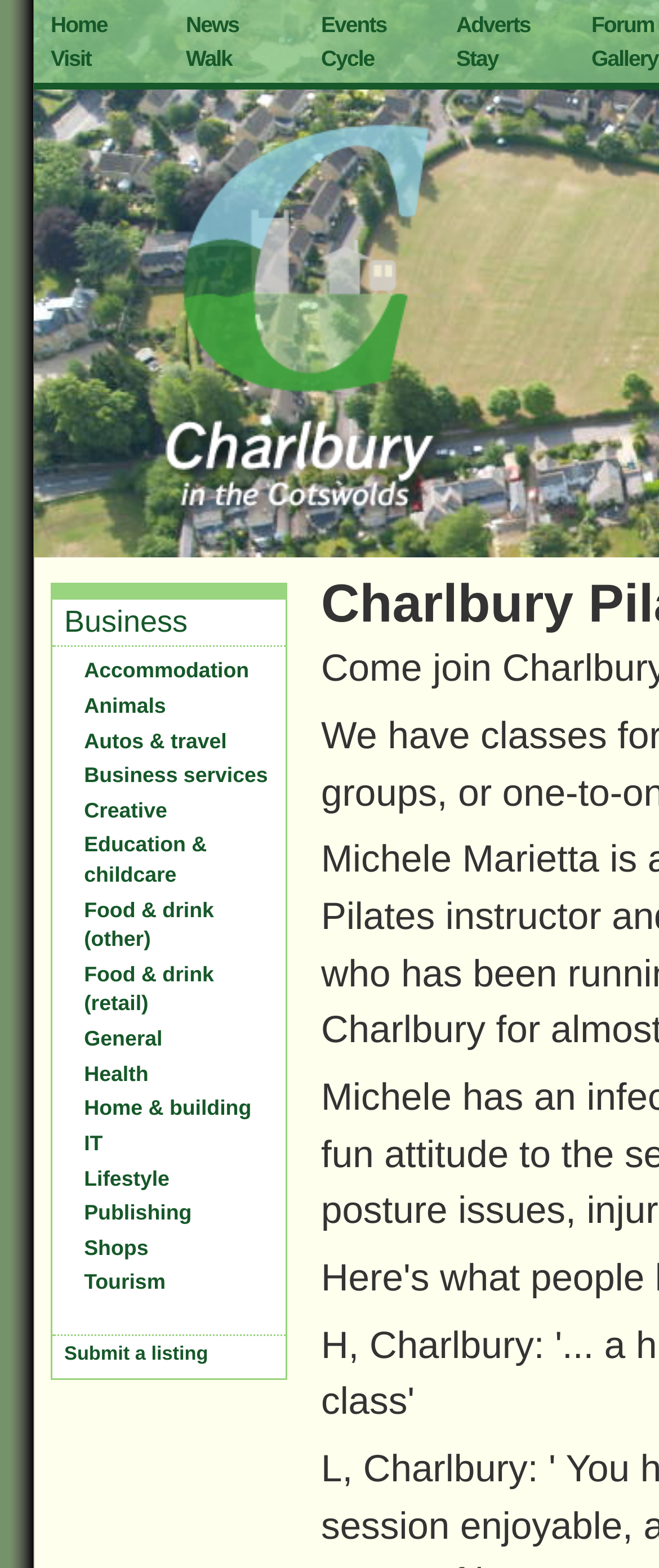Locate the coordinates of the bounding box for the clickable region that fulfills this instruction: "Explore Business services".

[0.127, 0.487, 0.407, 0.502]